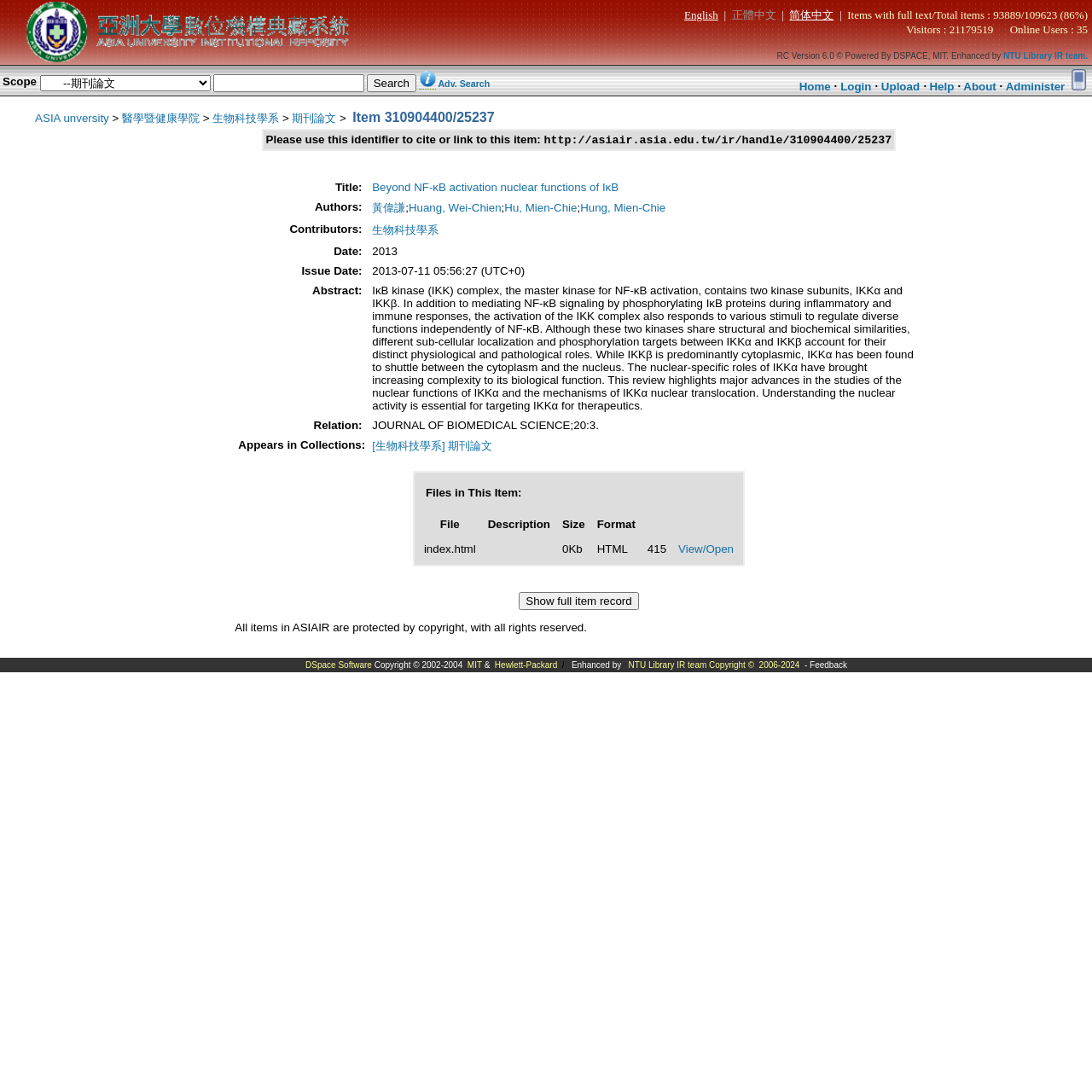Provide a brief response to the question below using one word or phrase:
What is the name of the university?

ASIA university